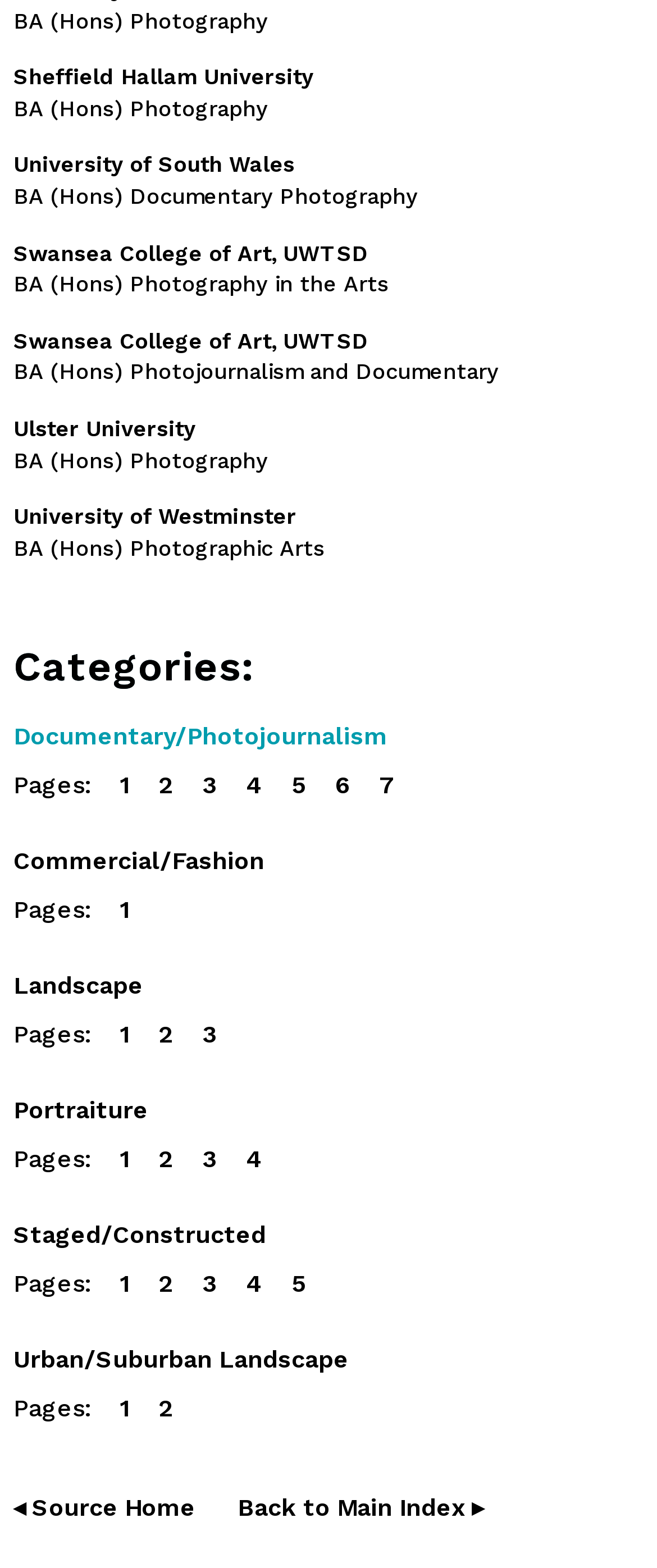What is the last category listed?
Based on the screenshot, answer the question with a single word or phrase.

Urban/Suburban Landscape